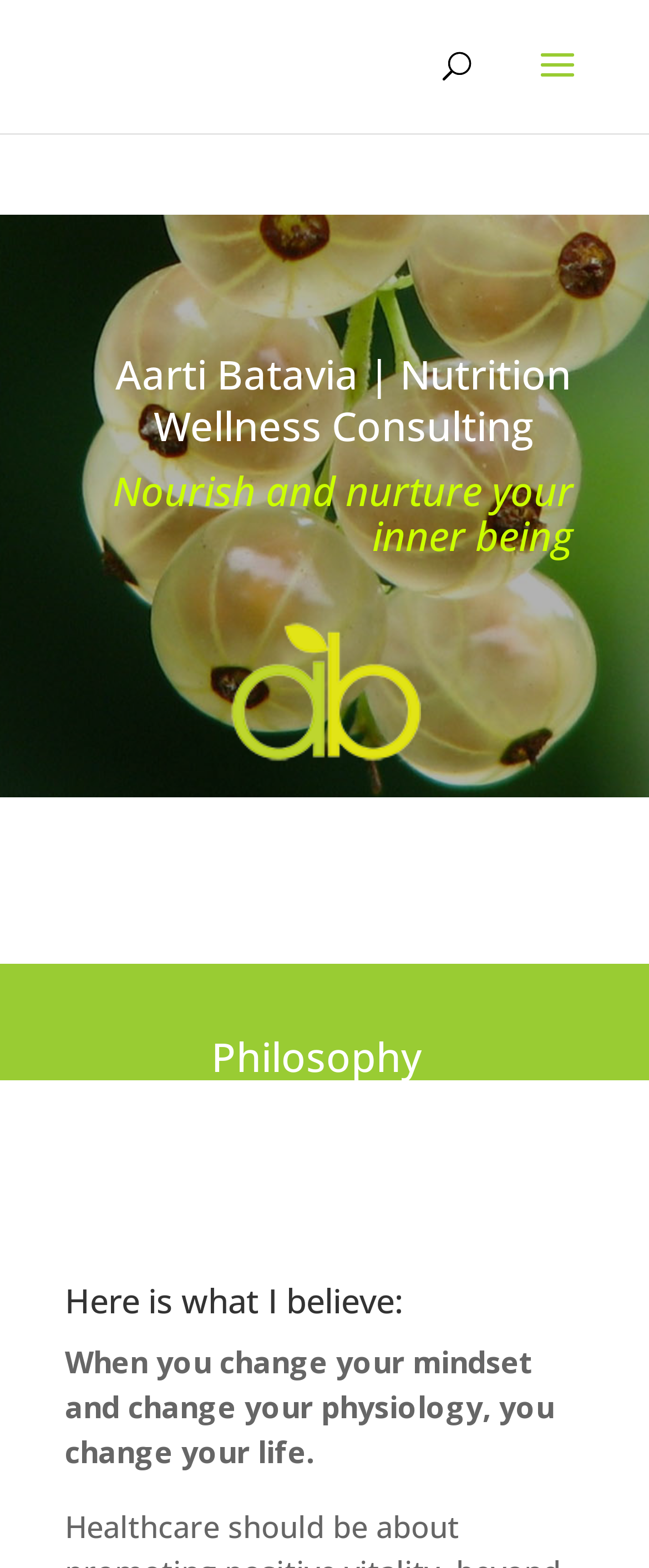Identify and provide the main heading of the webpage.

Aarti Batavia | Nutrition Wellness Consulting